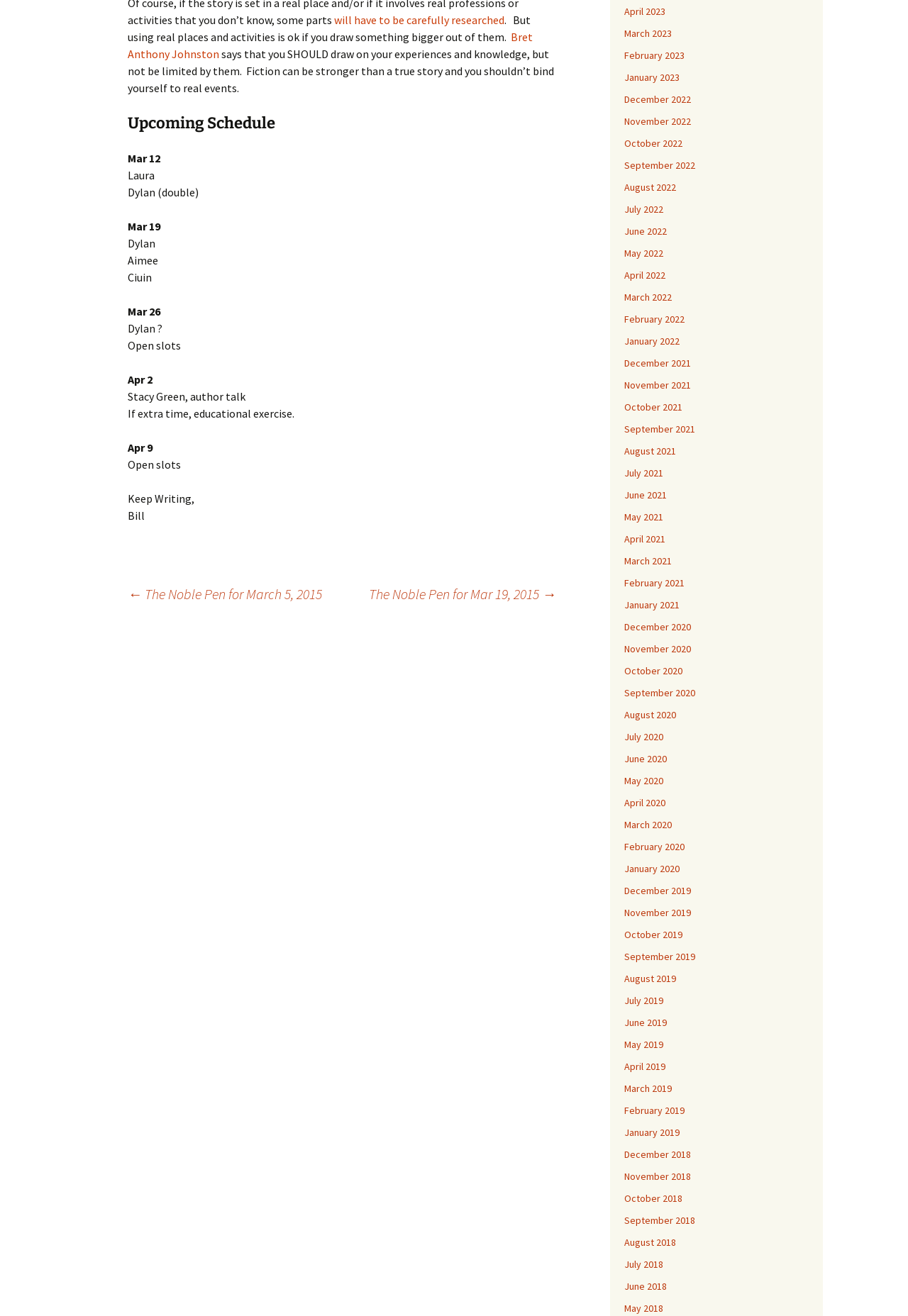Determine the bounding box coordinates of the region that needs to be clicked to achieve the task: "View the schedule for April 2023".

[0.688, 0.004, 0.733, 0.013]